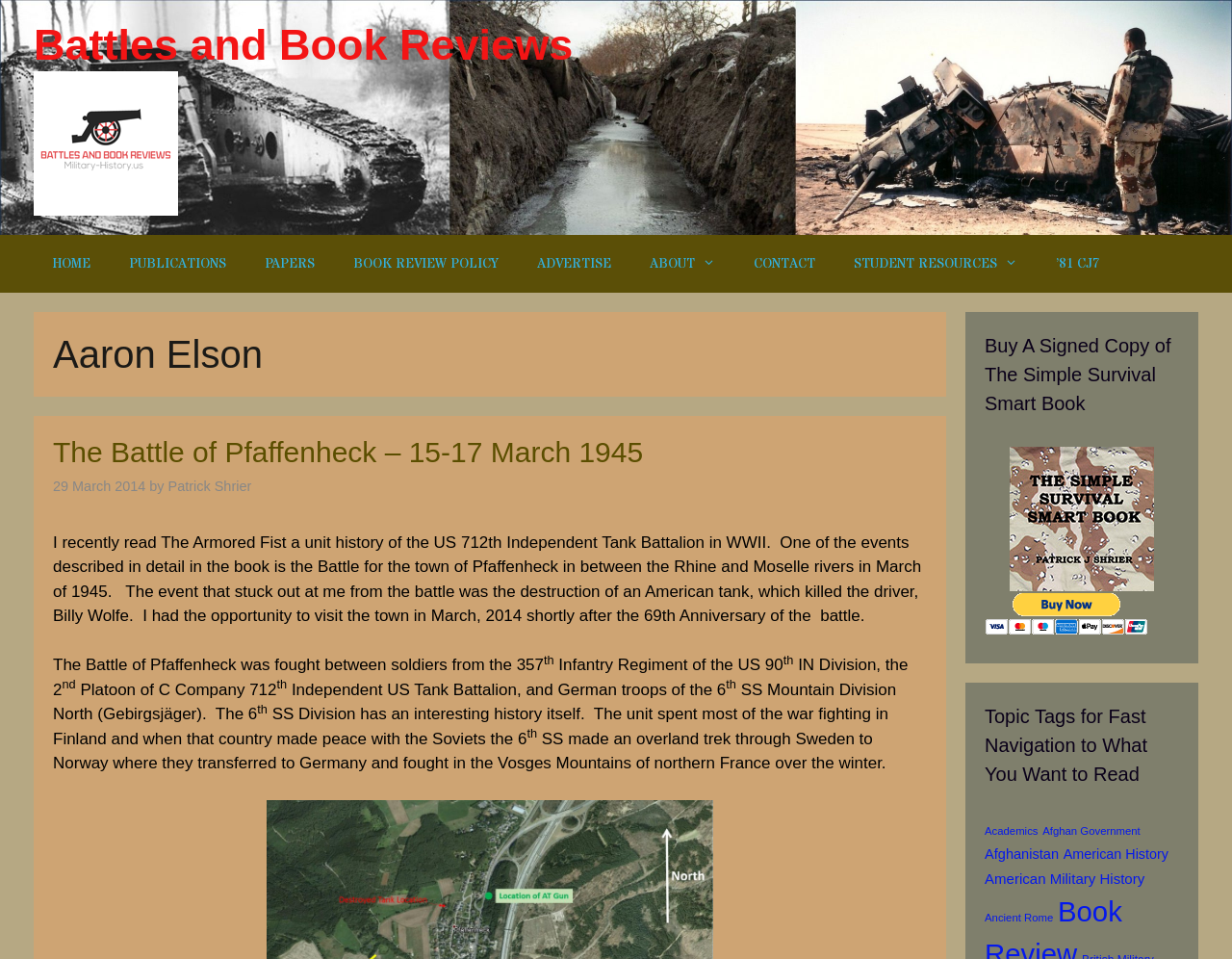Answer the following inquiry with a single word or phrase:
How many items are in the 'American Military History' topic tag?

44 items